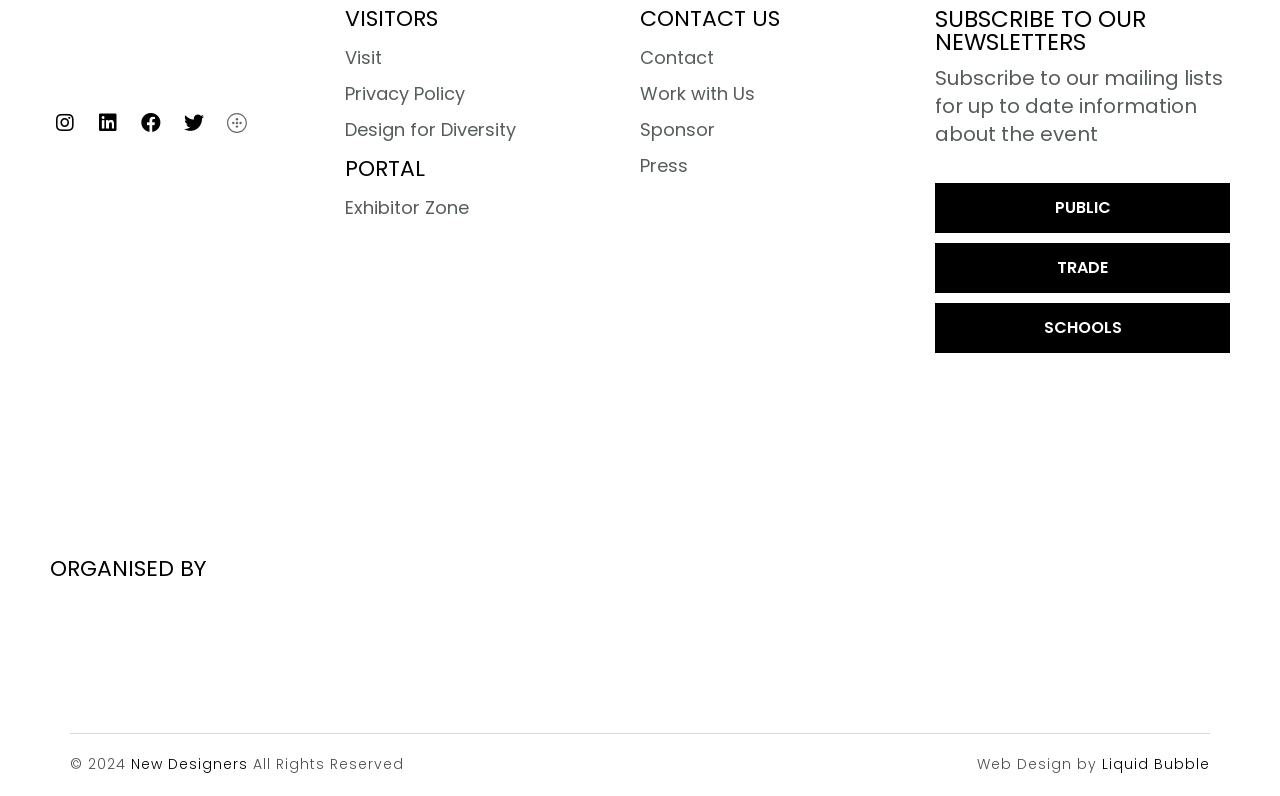Please identify the bounding box coordinates of the clickable region that I should interact with to perform the following instruction: "Subscribe to PUBLIC newsletter". The coordinates should be expressed as four float numbers between 0 and 1, i.e., [left, top, right, bottom].

[0.73, 0.23, 0.961, 0.293]